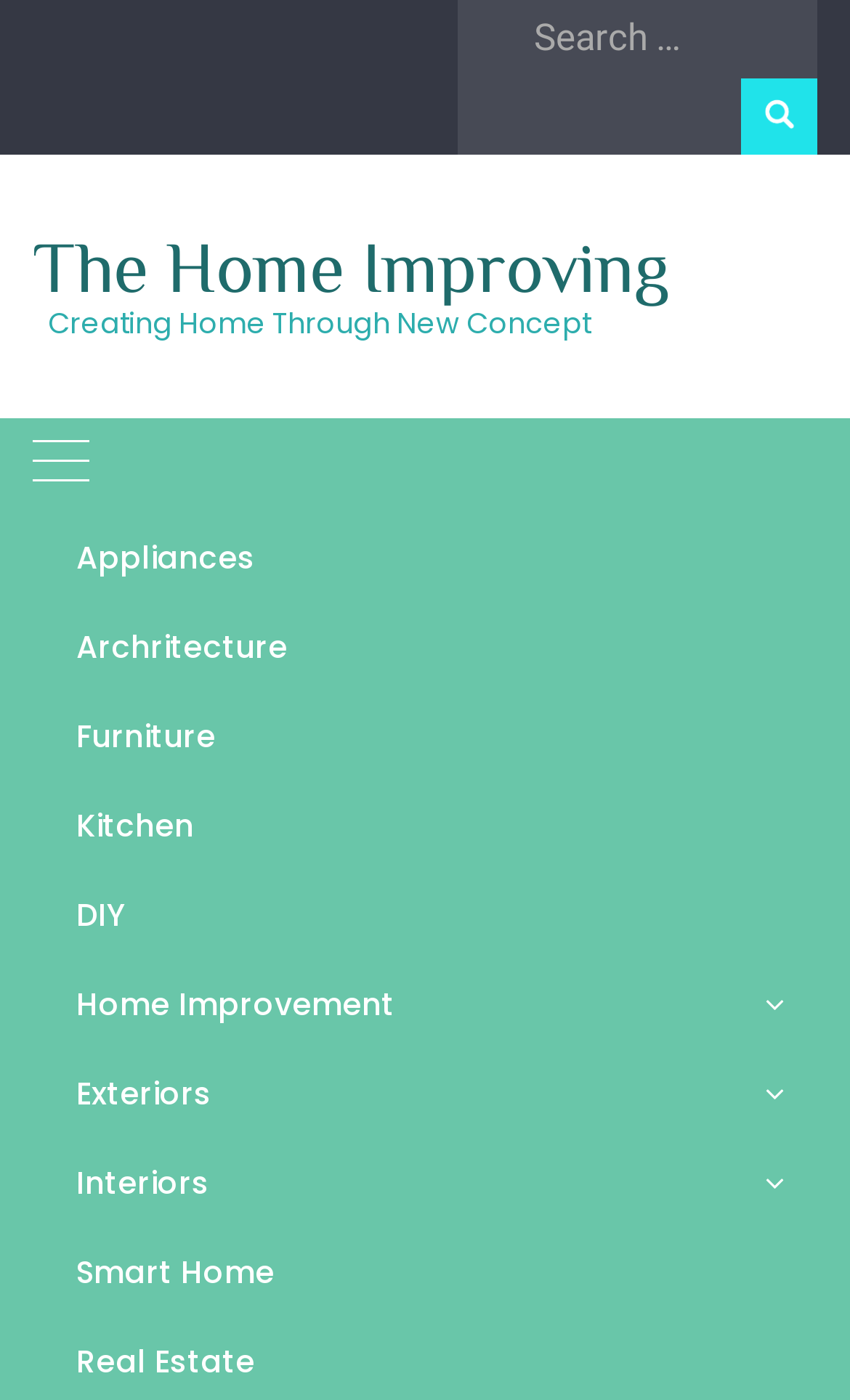Locate the bounding box coordinates of the element that needs to be clicked to carry out the instruction: "Click on Appliances". The coordinates should be given as four float numbers ranging from 0 to 1, i.e., [left, top, right, bottom].

[0.051, 0.367, 0.962, 0.431]